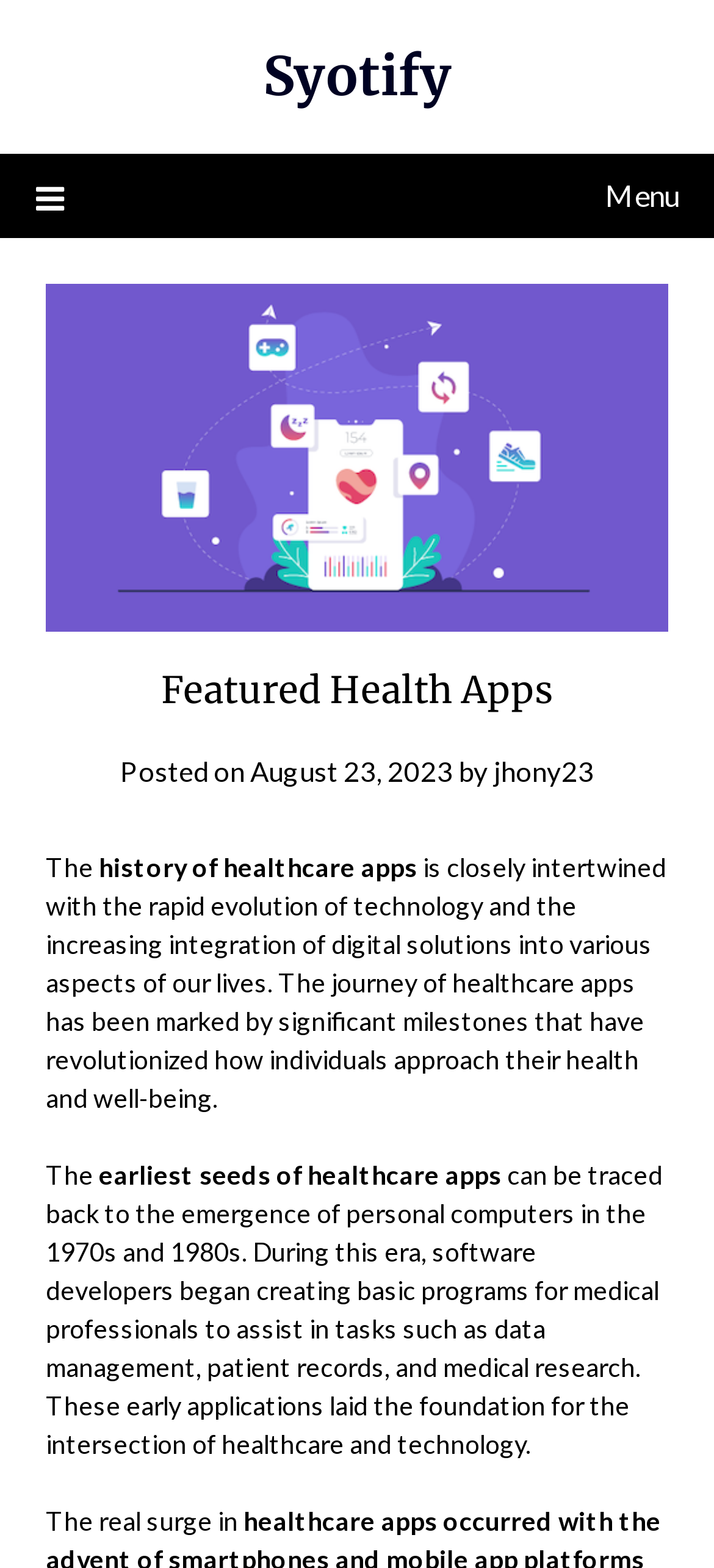What era did software developers start creating basic programs for medical professionals?
Ensure your answer is thorough and detailed.

I found this information by reading the static text element that mentions the emergence of personal computers in the 1970s and 1980s, and how software developers began creating basic programs for medical professionals during this time.